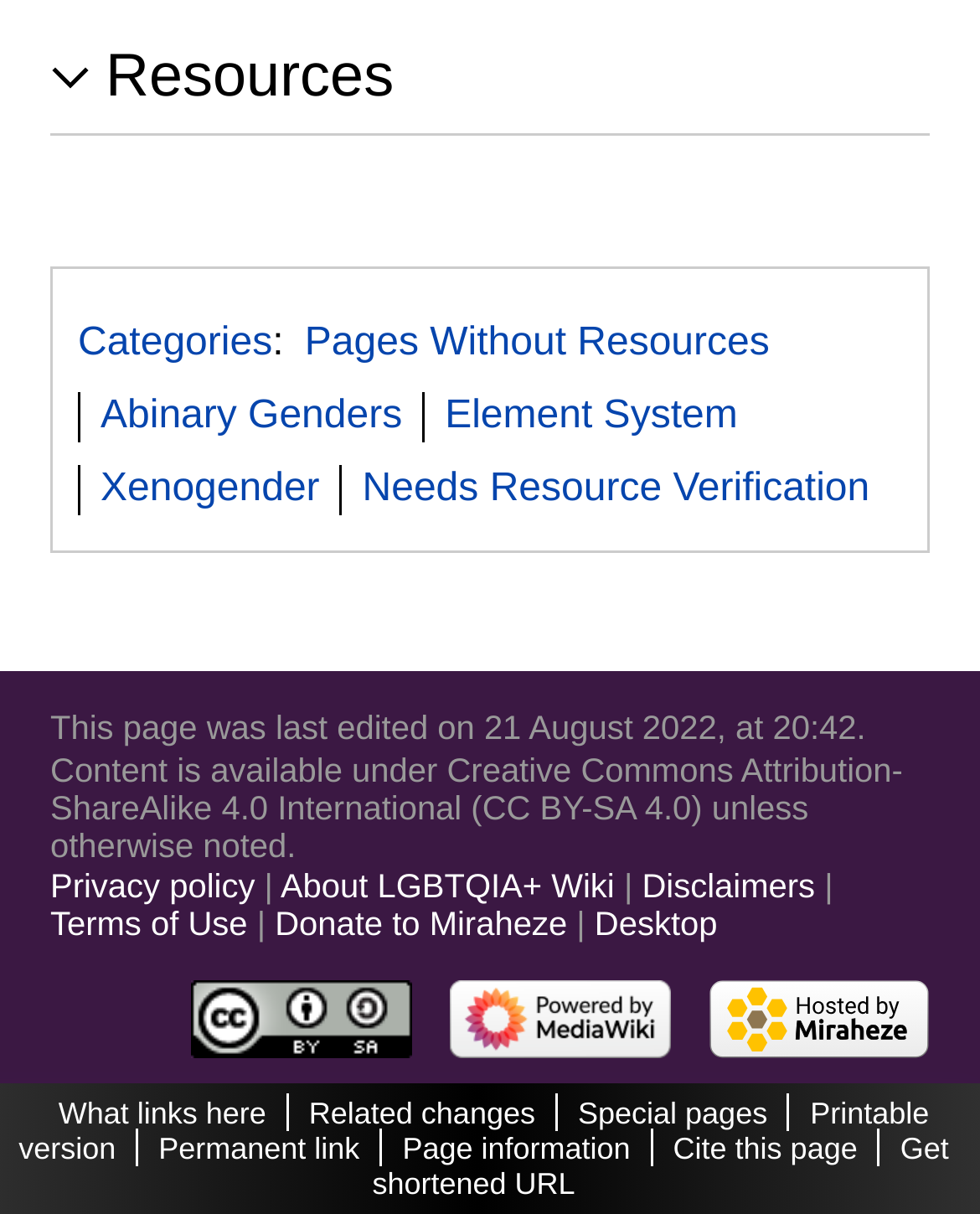From the webpage screenshot, predict the bounding box coordinates (top-left x, top-left y, bottom-right x, bottom-right y) for the UI element described here: Related changes

[0.315, 0.903, 0.546, 0.932]